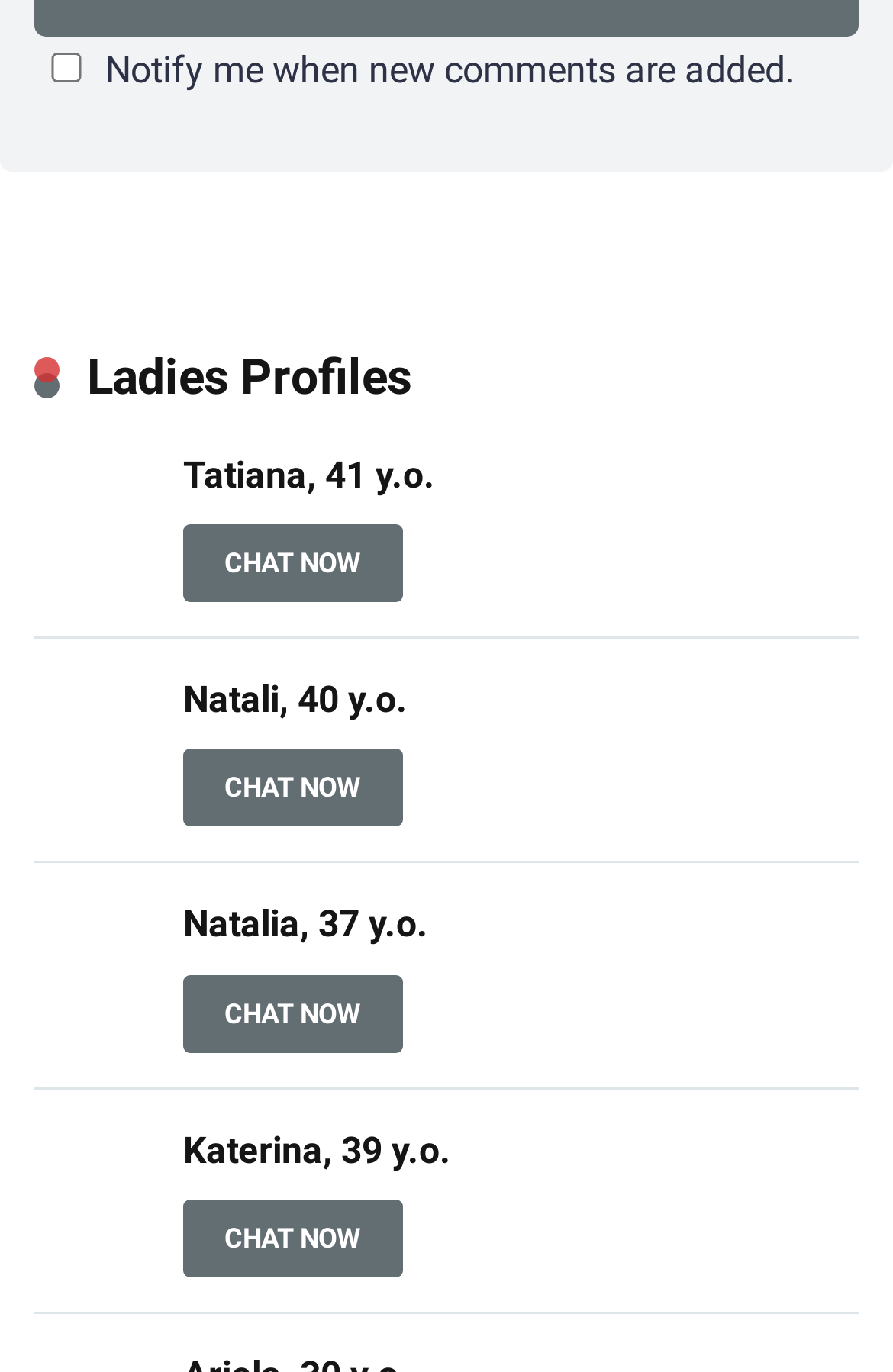What is the layout of the ladies' profiles?
Please provide a comprehensive and detailed answer to the question.

Each lady's profile consists of an image and a text description, which are placed side by side. The image is on the left, and the text description is on the right.